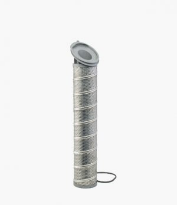Illustrate the image with a detailed caption.

This image features a hydraulic filter cartridge designed for optimal performance in hydraulic systems. The cylindrical filter has a textured surface to facilitate filtering and is topped with a gray cap, which likely serves as a sealing mechanism. This specific model, identified as '937407Q,' is noted for its compatibility with original equipment manufacturers (OEM) filters, ensuring that users can easily replace old or ineffective filters with this interchangeable option. Proper maintenance of such filters is essential for the efficient operation of hydraulic systems, highlighting the importance of regular updates and replacements as advised.